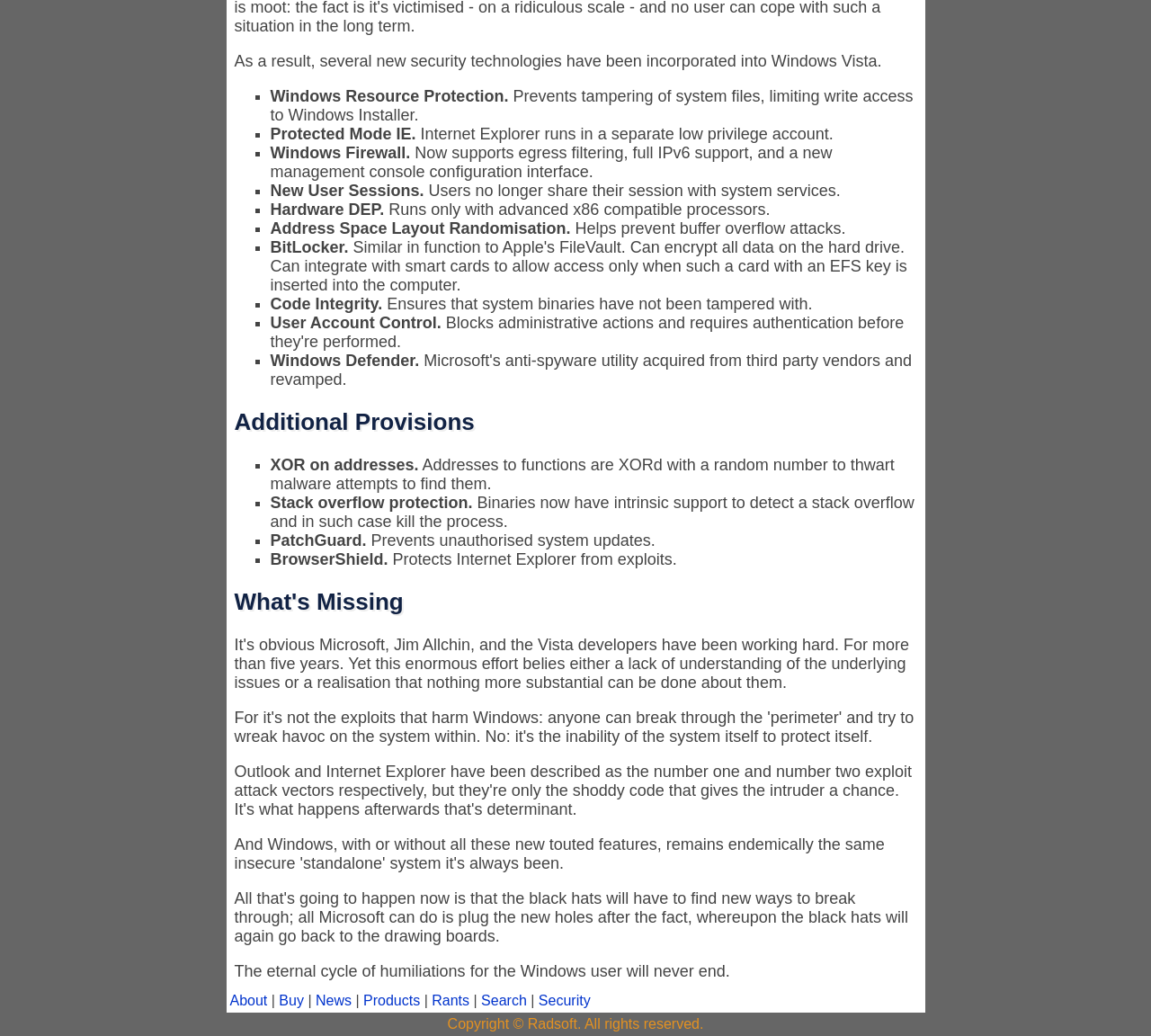Please identify the bounding box coordinates of the area that needs to be clicked to fulfill the following instruction: "Click Security."

[0.468, 0.958, 0.513, 0.973]